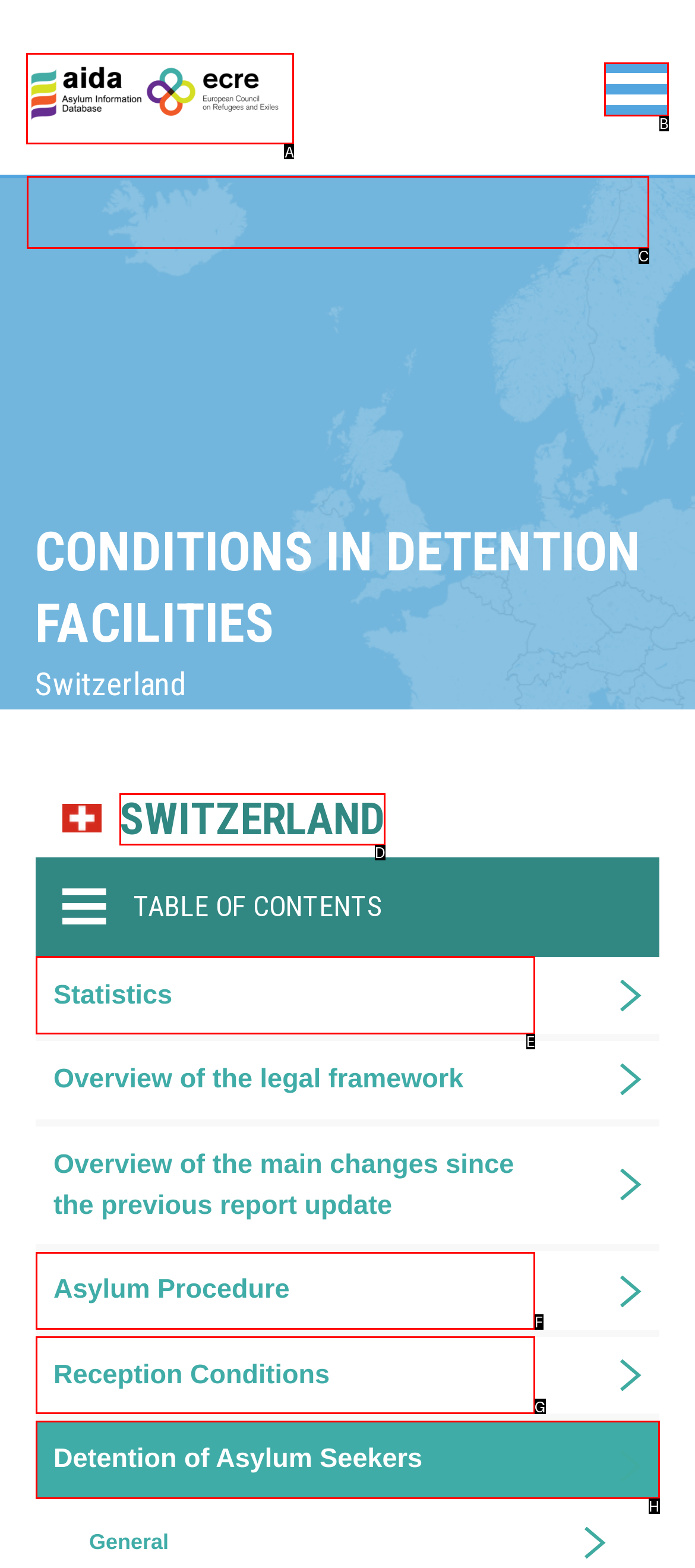Identify the HTML element that should be clicked to accomplish the task: Go to the Asylum Information Database homepage
Provide the option's letter from the given choices.

A